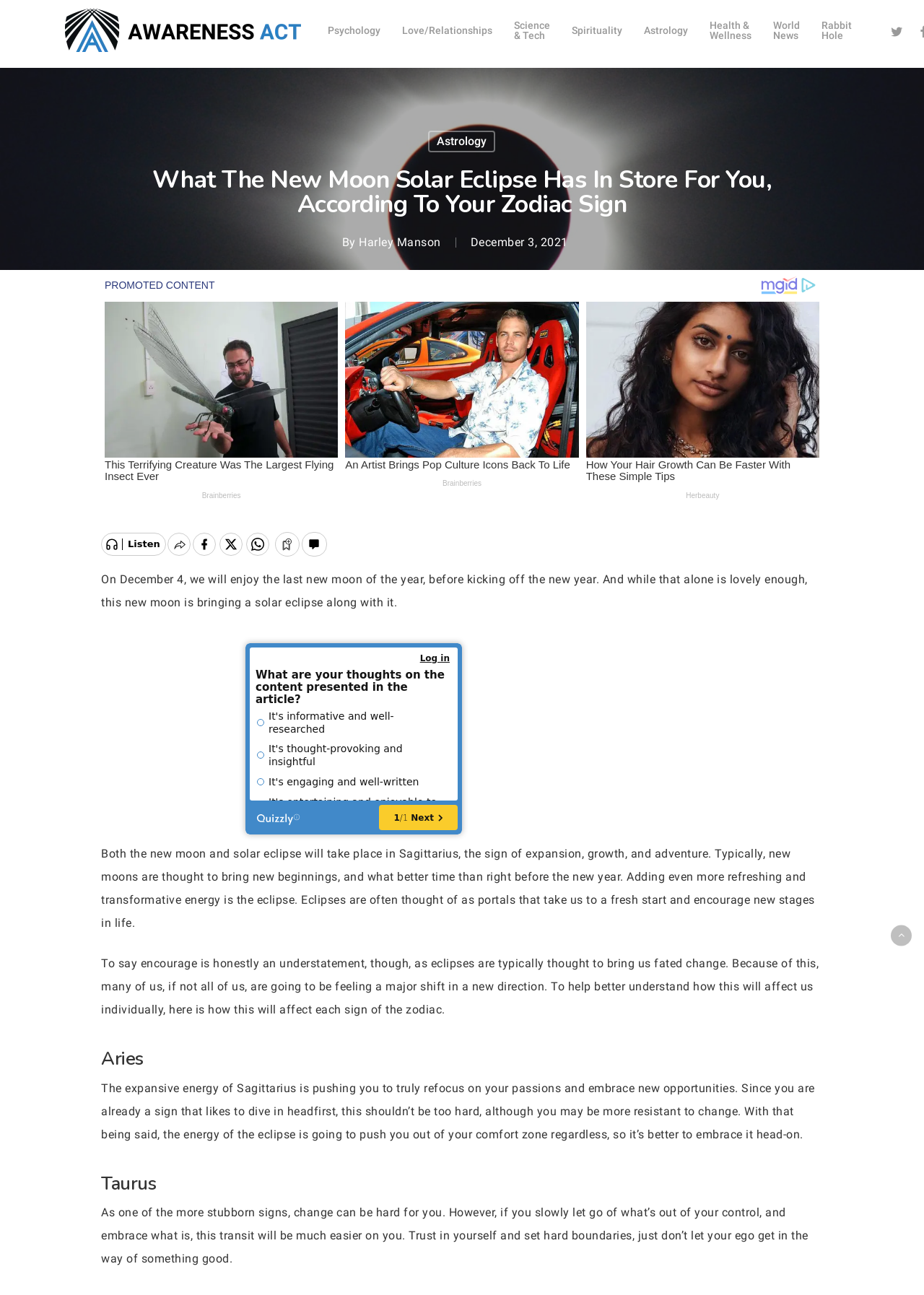Please pinpoint the bounding box coordinates for the region I should click to adhere to this instruction: "Check the Twitter link".

[0.957, 0.017, 0.985, 0.03]